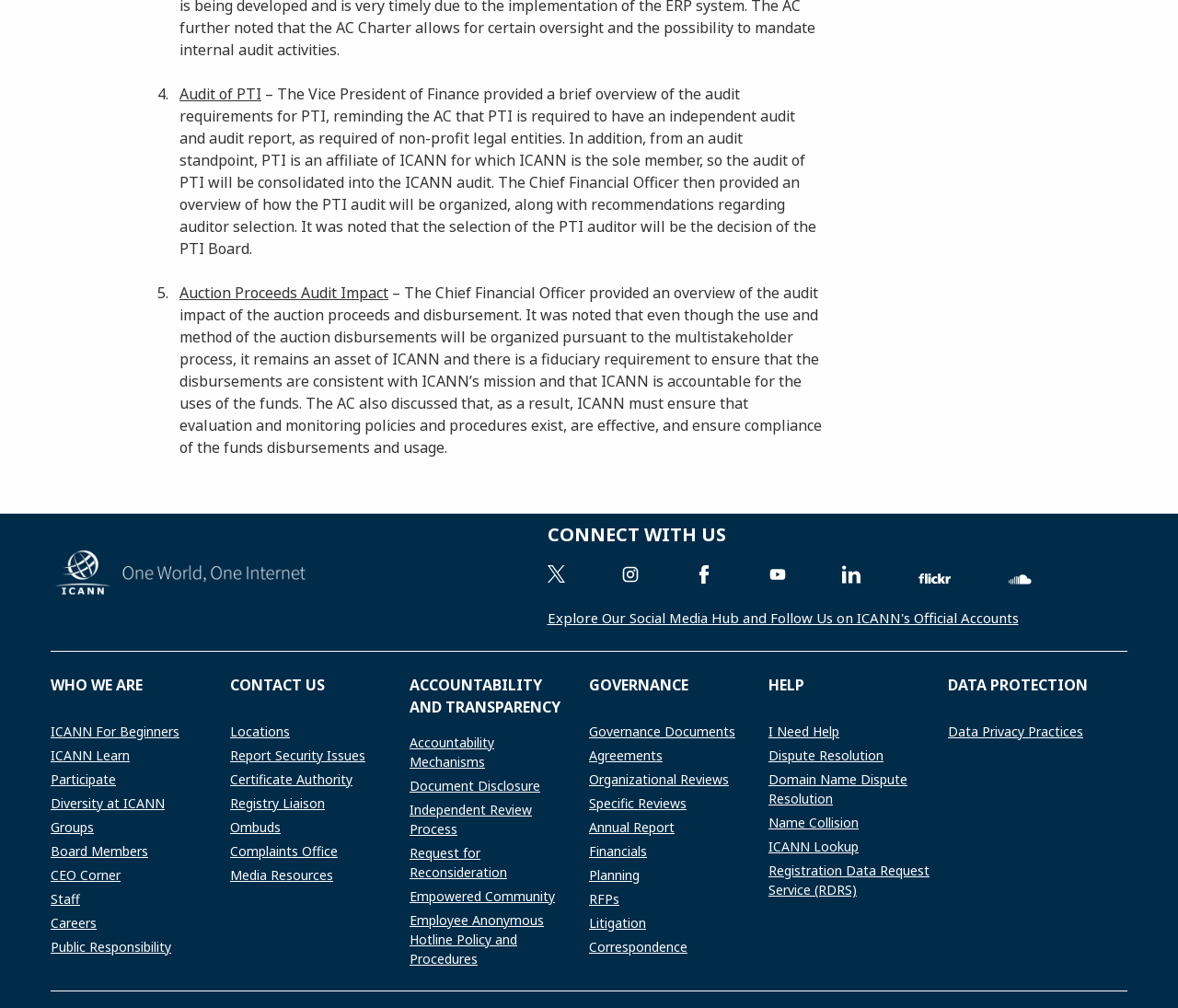Provide a short, one-word or phrase answer to the question below:
What is the main topic of the 'WHO WE ARE' section?

ICANN